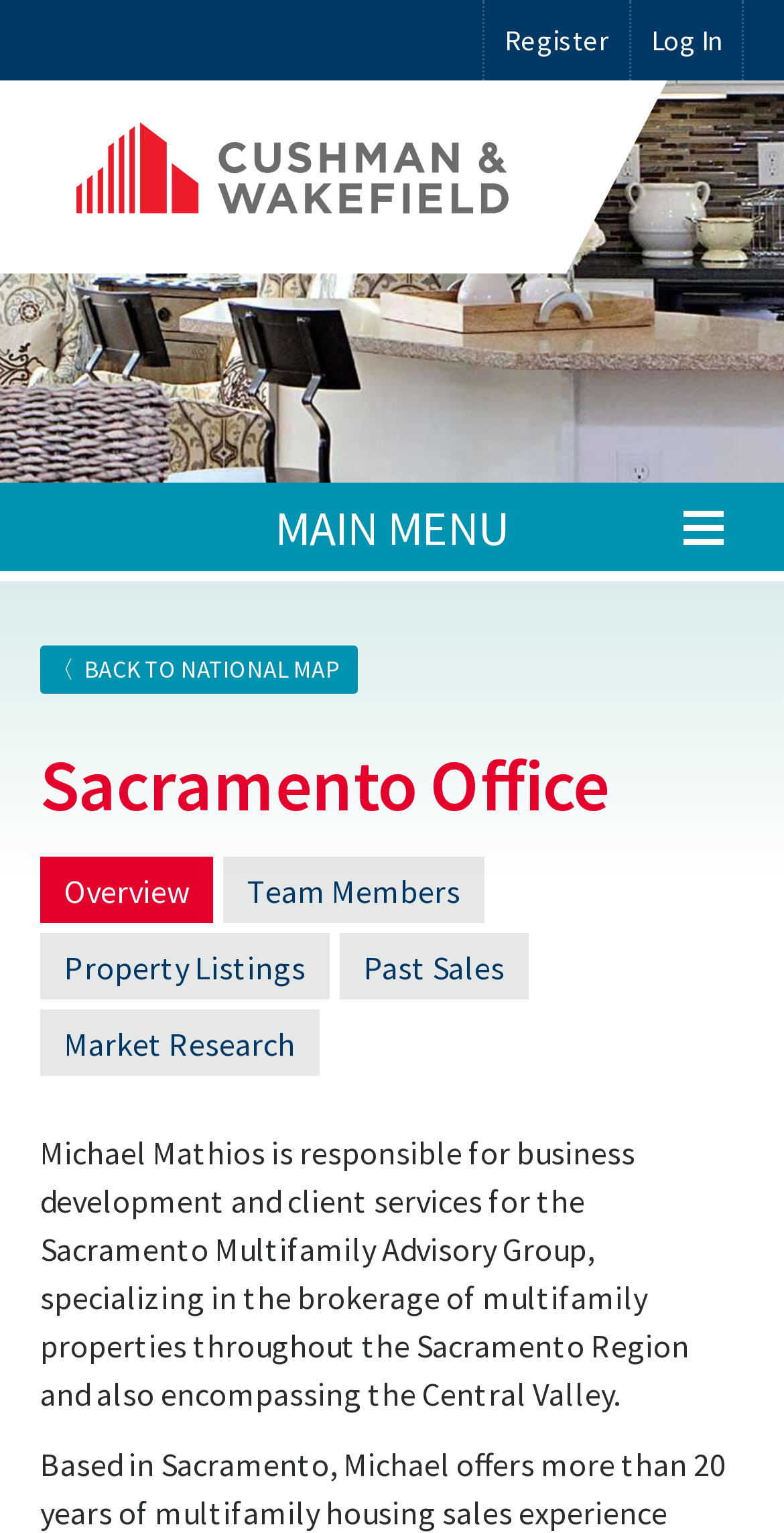Please indicate the bounding box coordinates for the clickable area to complete the following task: "Click the Register link". The coordinates should be specified as four float numbers between 0 and 1, i.e., [left, top, right, bottom].

[0.615, 0.0, 0.803, 0.052]